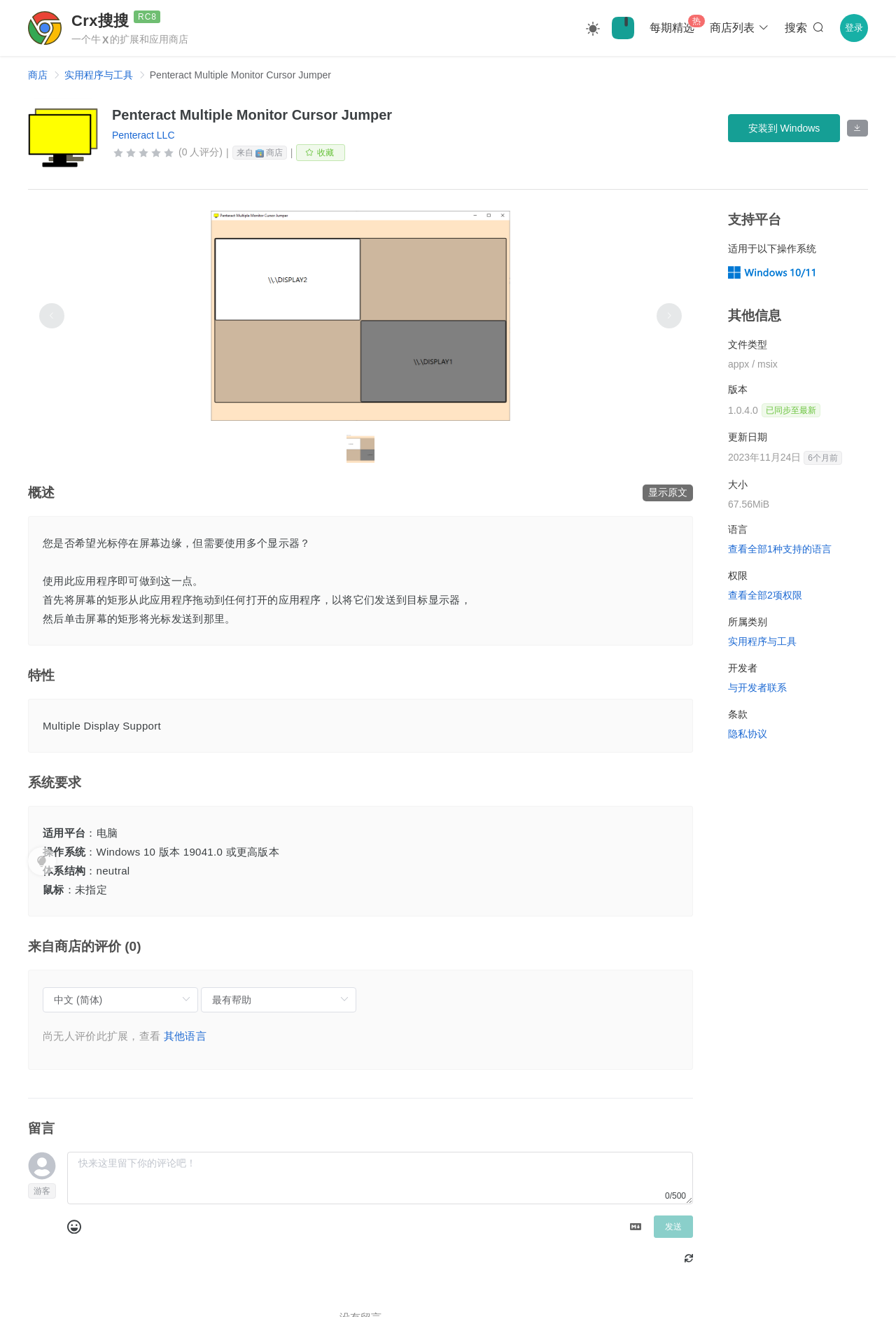Provide a one-word or short-phrase answer to the question:
What is the name of the application?

Penteract Multiple Monitor Cursor Jumper